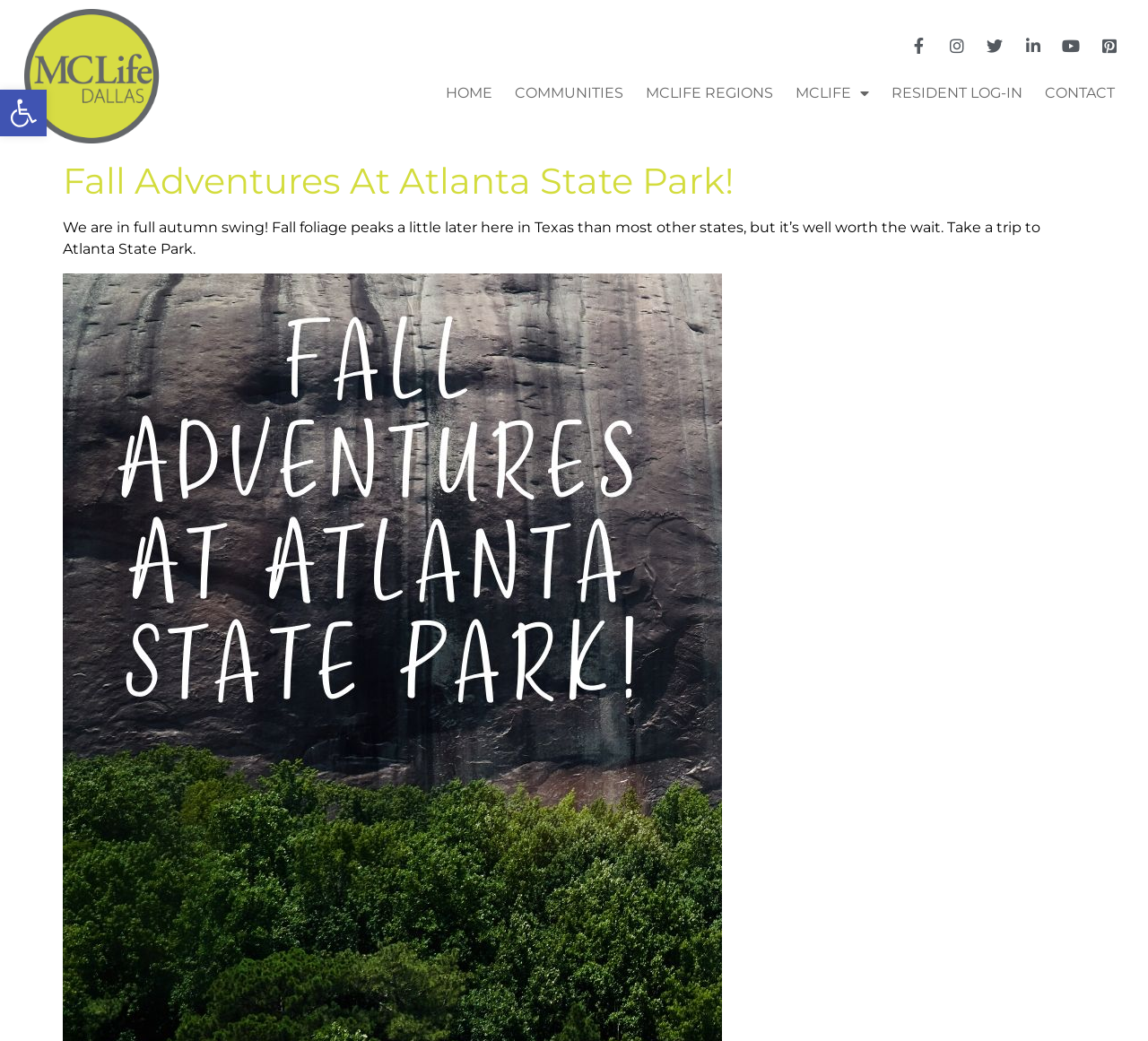Please identify and generate the text content of the webpage's main heading.

Fall Adventures At Atlanta State Park!